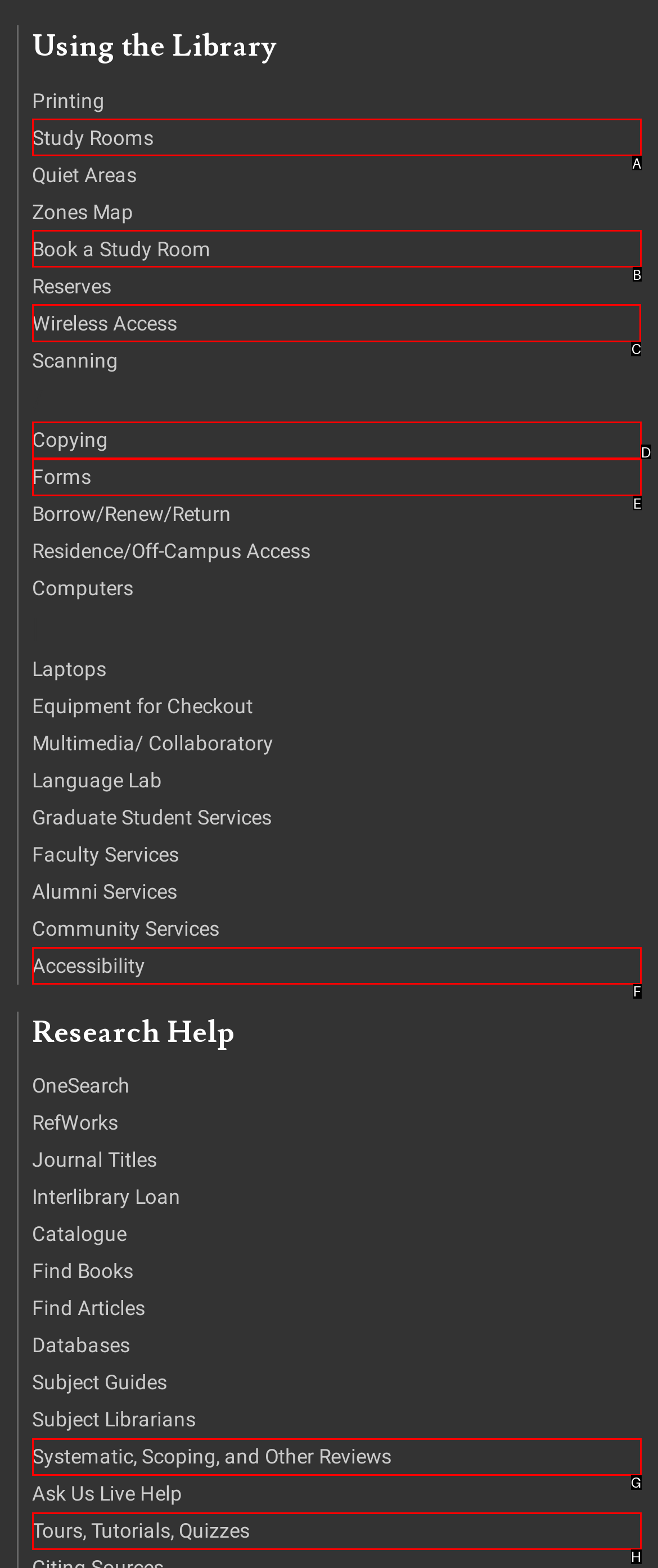From the given choices, which option should you click to complete this task: Access wireless network? Answer with the letter of the correct option.

C